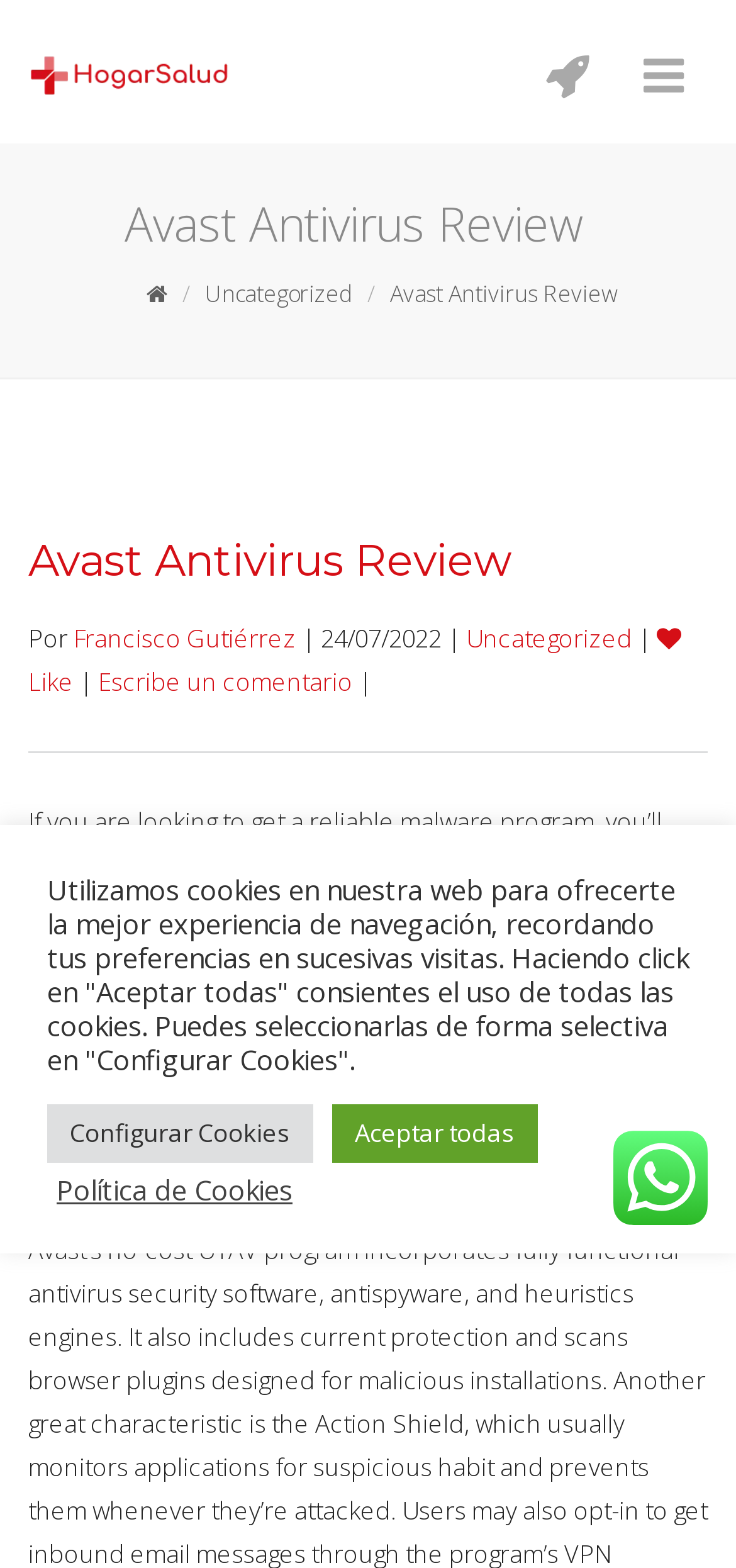Give the bounding box coordinates for the element described by: "Francisco Gutiérrez".

[0.1, 0.397, 0.403, 0.418]